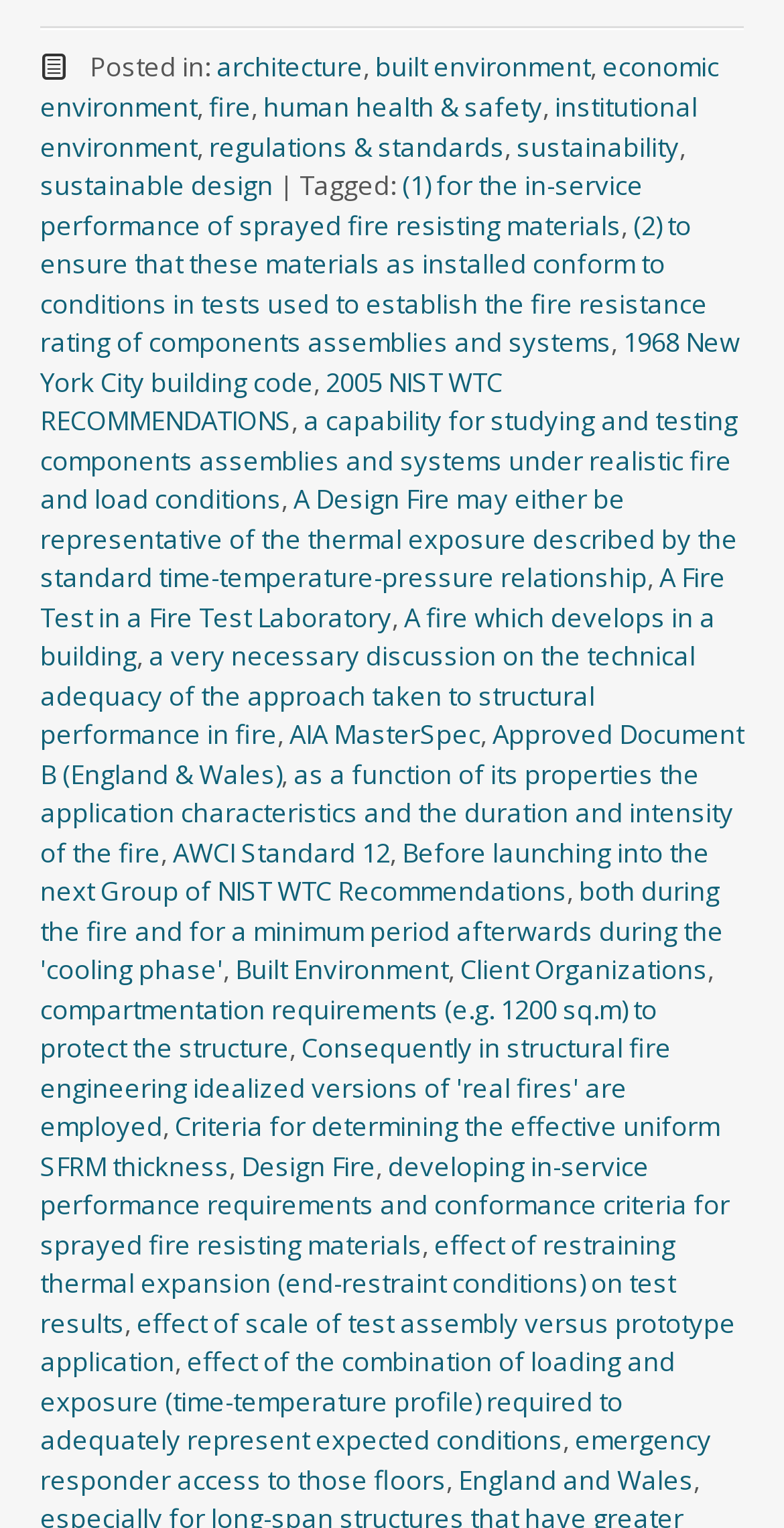What is the context of 'Client Organizations'?
Using the image as a reference, give a one-word or short phrase answer.

built environment